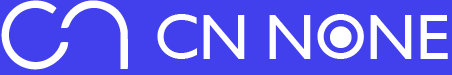What is the color of the logo text?
Please answer the question with a single word or phrase, referencing the image.

White